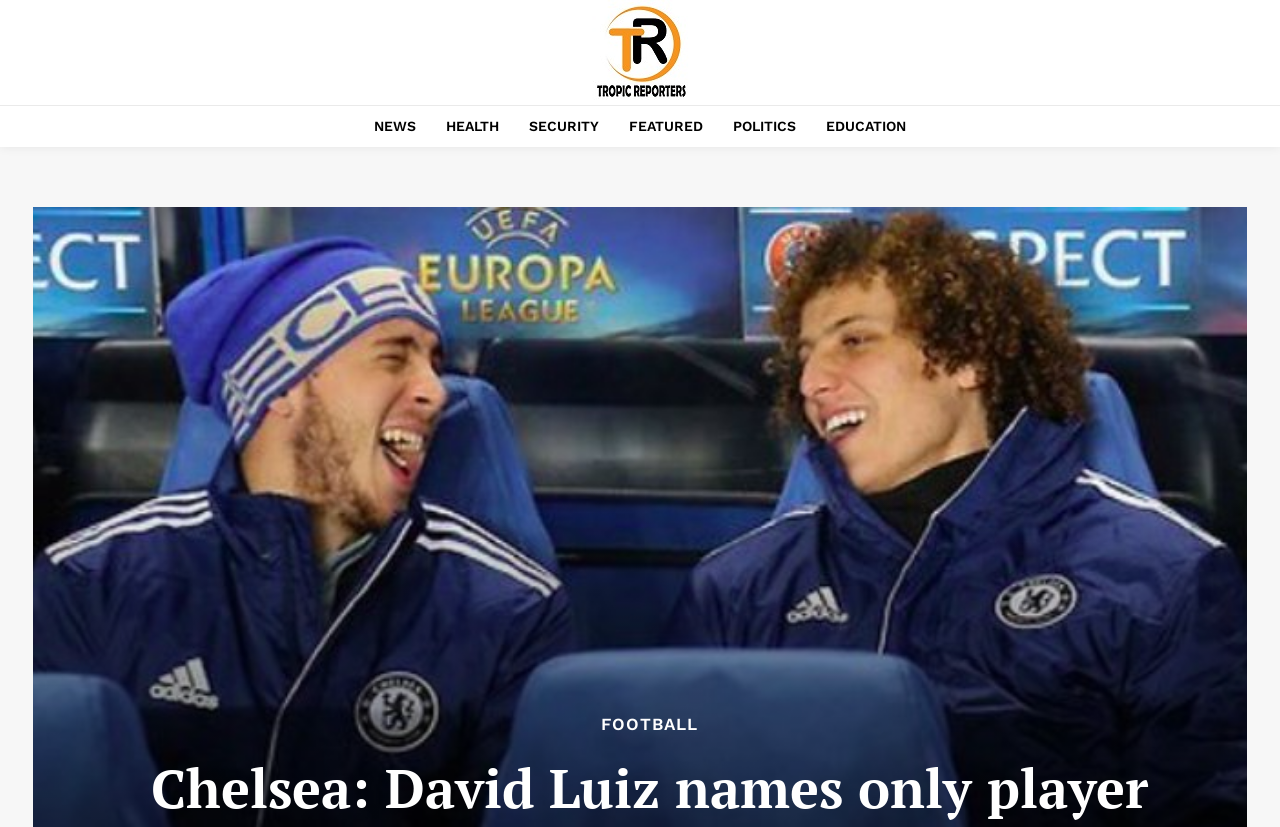Please answer the following query using a single word or phrase: 
Is there a category related to sports?

Yes